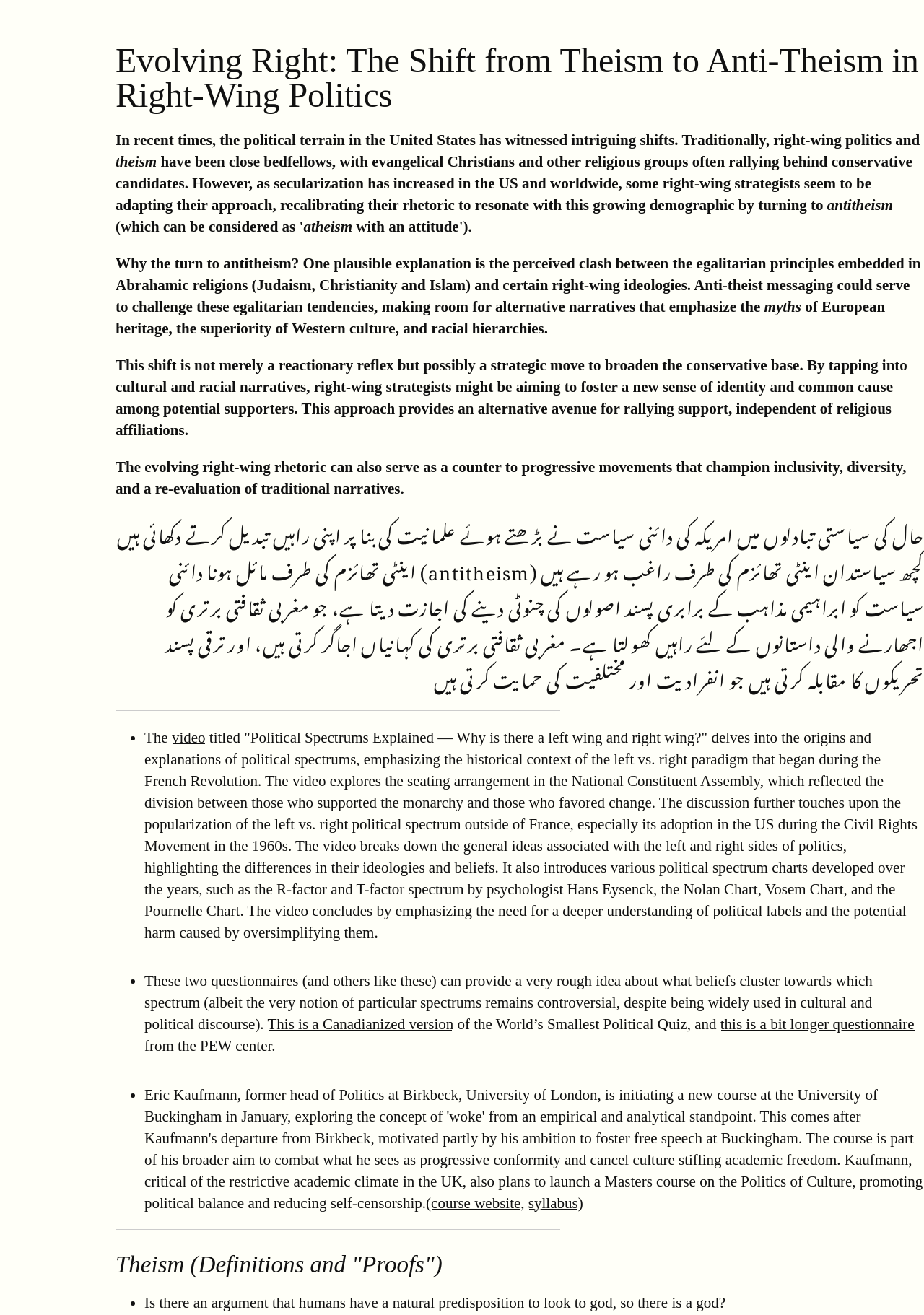Locate the bounding box coordinates of the segment that needs to be clicked to meet this instruction: "read the article about the shift from theism to anti-theism in right-wing politics".

[0.125, 0.1, 0.995, 0.113]